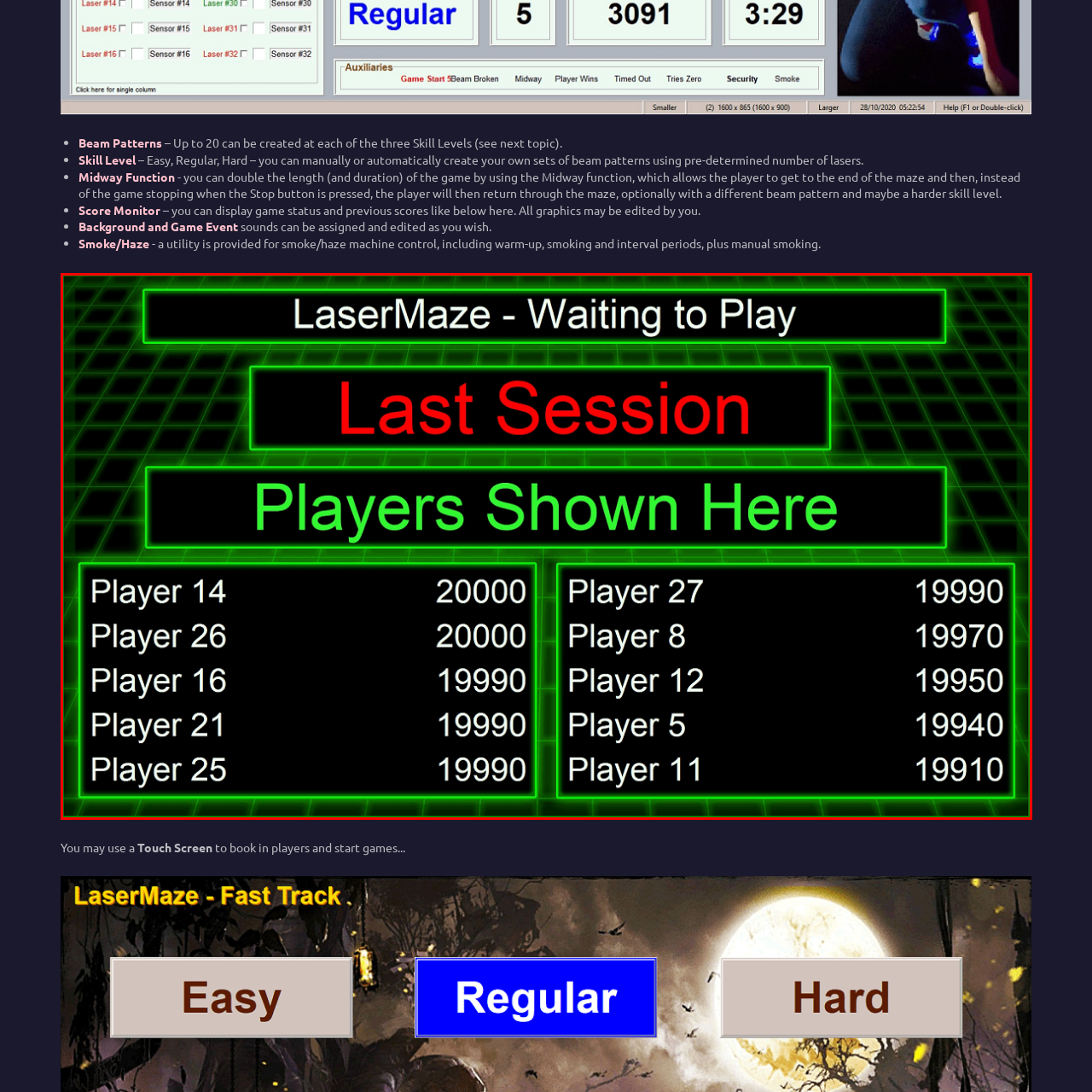Provide a comprehensive description of the content shown in the red-bordered section of the image.

The image displays a scoreboard for the game "LaserMaze," indicating the results from the last gaming session. At the top, the title "LaserMaze - Waiting to Play" is presented, followed by a prominently displayed "Last Session" in bold red font, signaling the viewer to focus on the previous game's outcomes. 

The scoreboard lists the players along with their corresponding scores. On the left side, six players are named, with Player 14 and Player 26 achieving the highest score of 20,000. Other players in this section include Player 16 with a score of 19,990, Player 21 also at 19,990, and Player 25 with a score of 19,990.

On the right side of the scoreboard, additional players are shown, starting with Player 27 scoring 19,990, followed by Player 8 with 19,970, Player 12 at 19,950, Player 5 scoring 19,940, and Player 11 reaching 19,910. The entire scoreboard is framed with a vibrant green grid design, enhancing the high-tech, gaming atmosphere of the display.